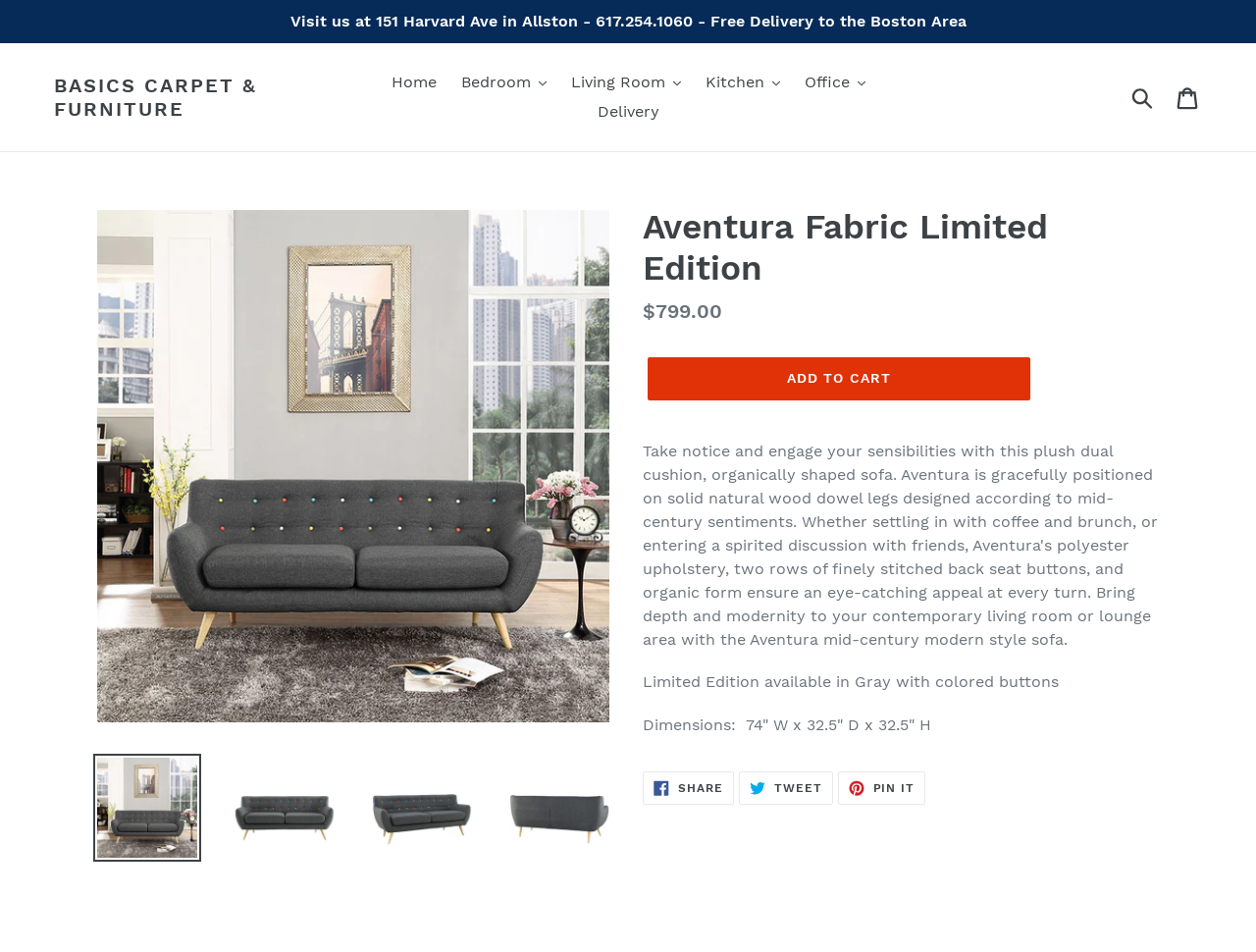Locate the bounding box coordinates of the clickable region necessary to complete the following instruction: "Visit the store". Provide the coordinates in the format of four float numbers between 0 and 1, i.e., [left, top, right, bottom].

[0.231, 0.012, 0.769, 0.032]